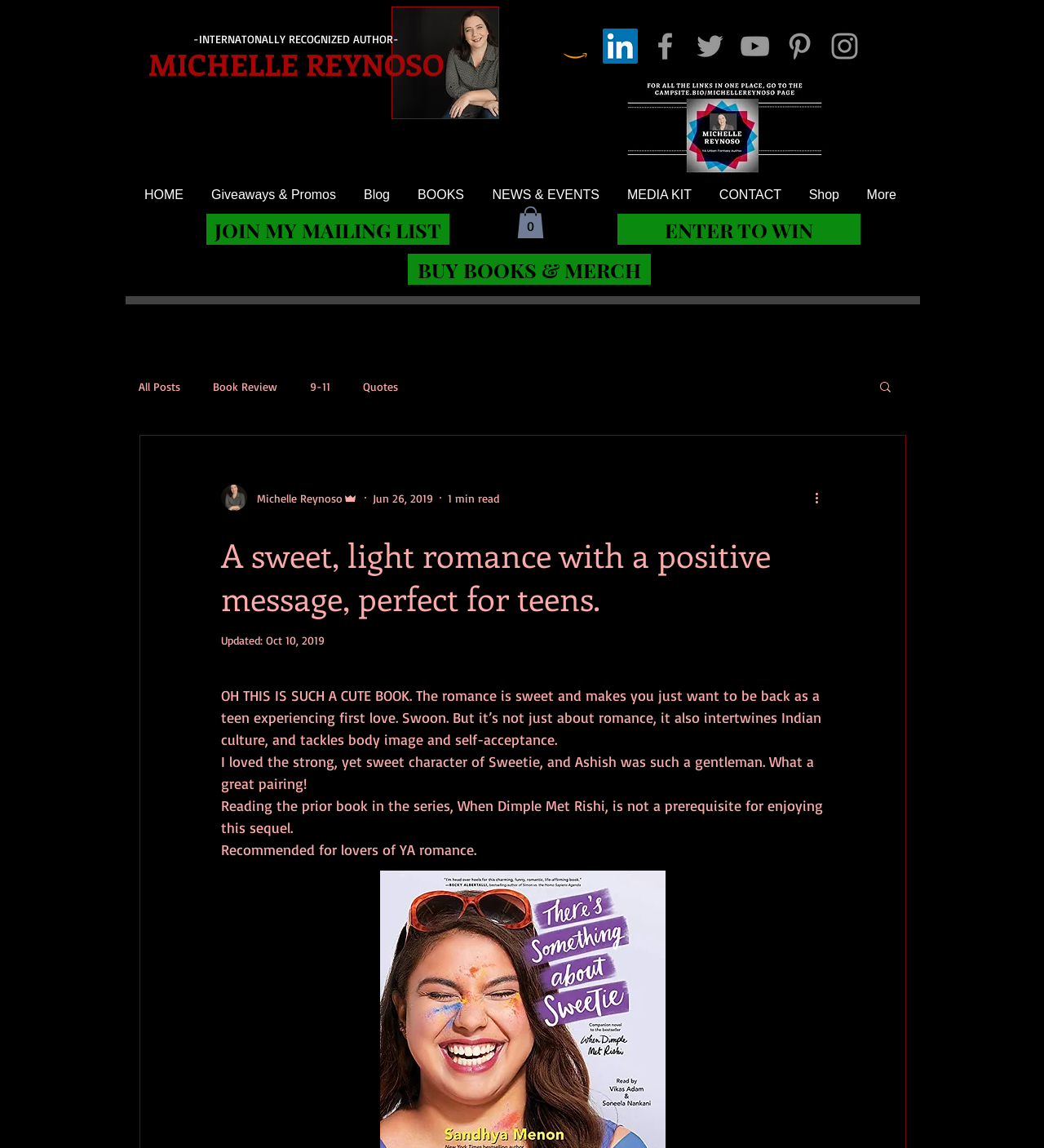Who is the author of the book?
Could you answer the question with a detailed and thorough explanation?

I found the author's name by looking at the heading element 'MICHELLE REYNOSO' which is a link, and also by seeing the generic element 'Michelle Reynoso' under the image of the writer.